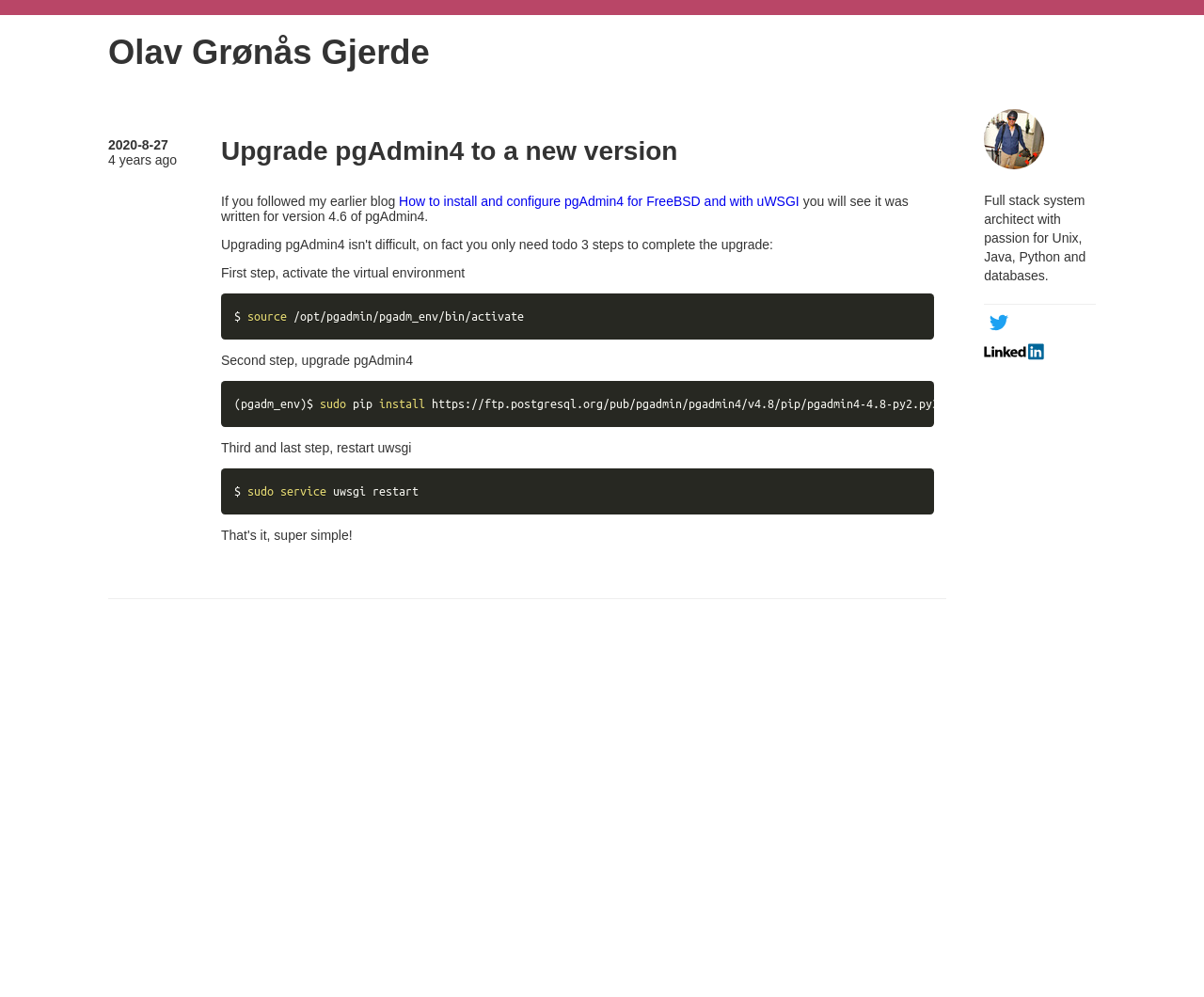Give a concise answer using only one word or phrase for this question:
What is the purpose of the blog post?

Upgrading pgAdmin4